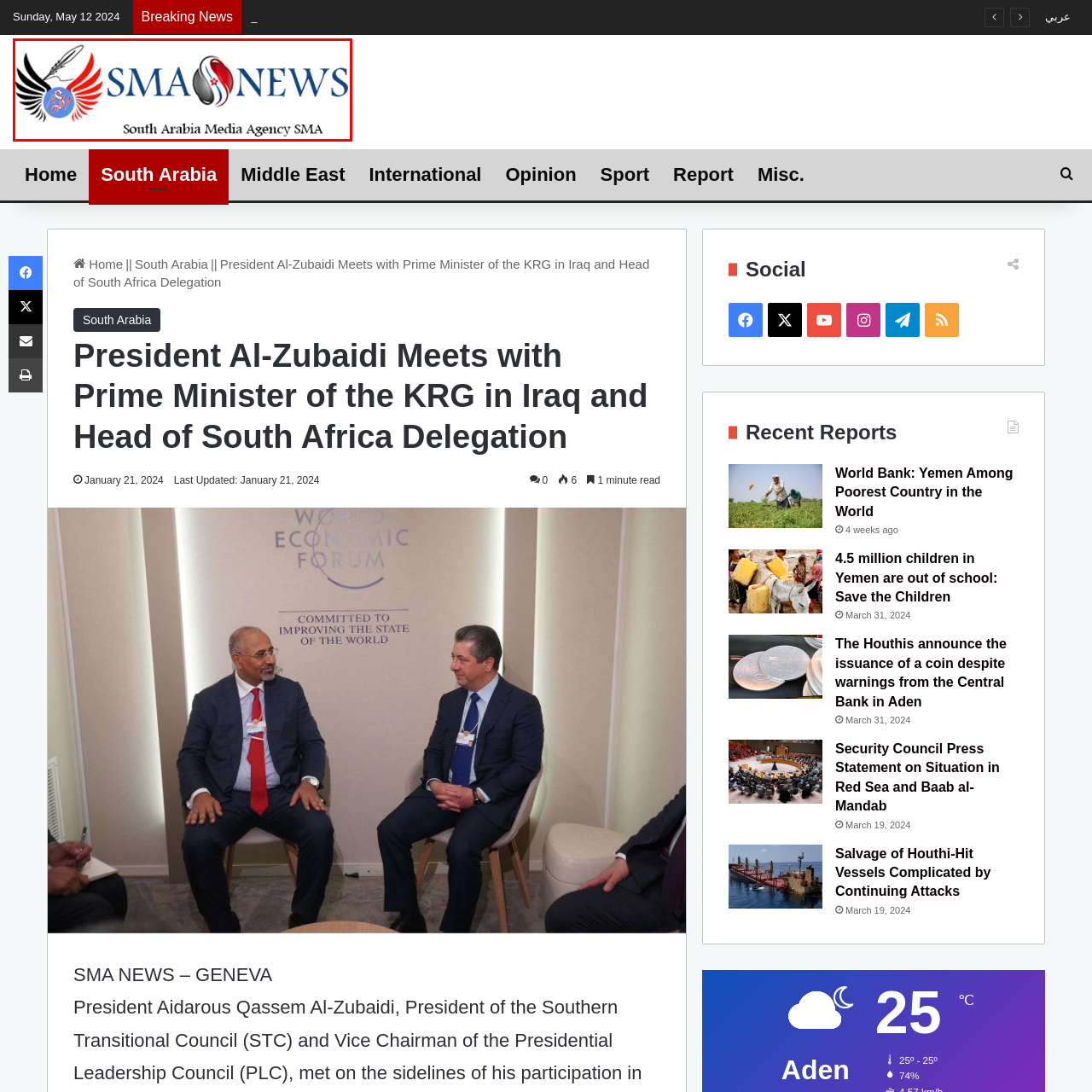What colors are present in the logo design?
Please look at the image marked with a red bounding box and provide a one-word or short-phrase answer based on what you see.

Blue, red, and white